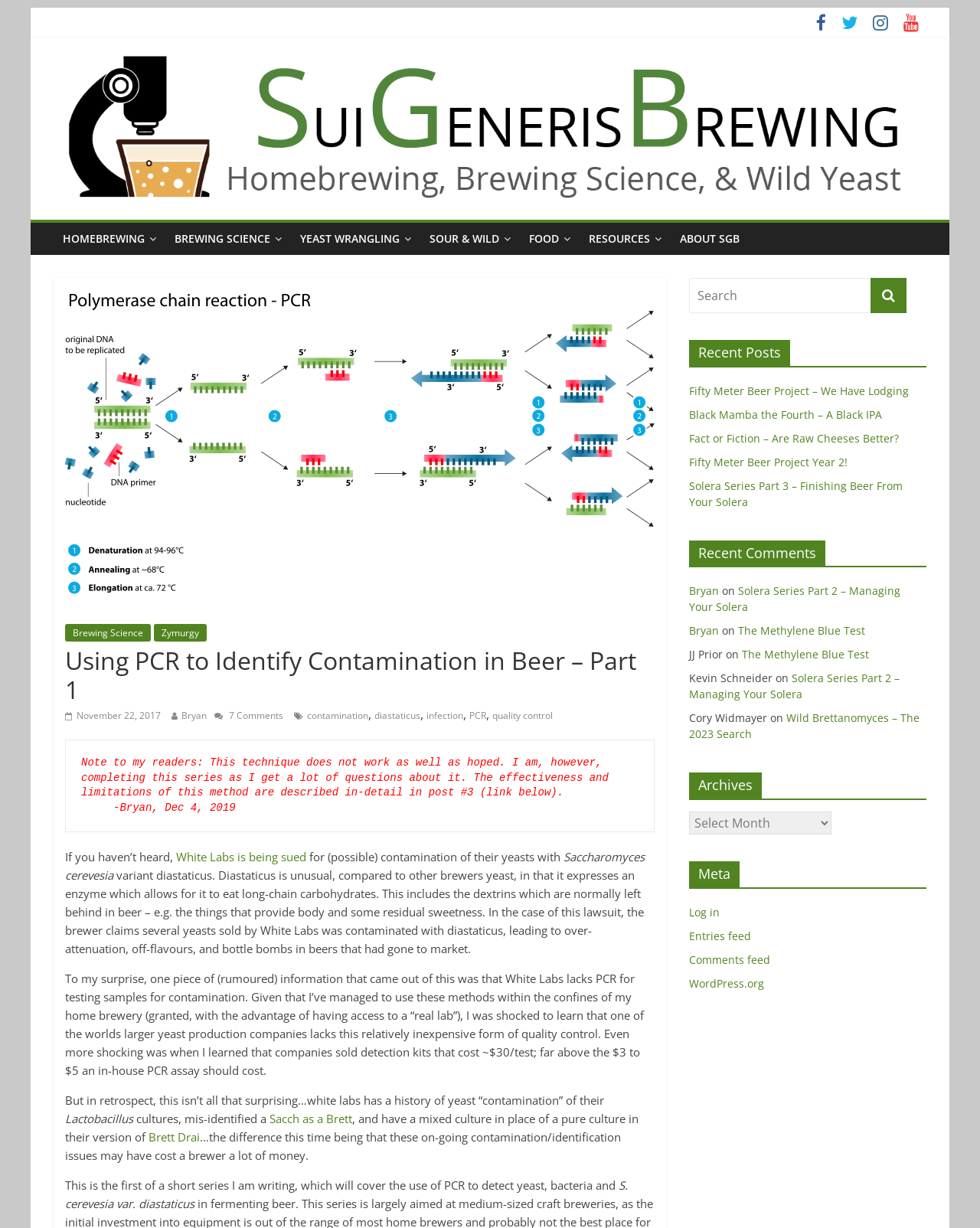Could you determine the bounding box coordinates of the clickable element to complete the instruction: "Search for something in the search box"? Provide the coordinates as four float numbers between 0 and 1, i.e., [left, top, right, bottom].

[0.703, 0.226, 0.9, 0.255]